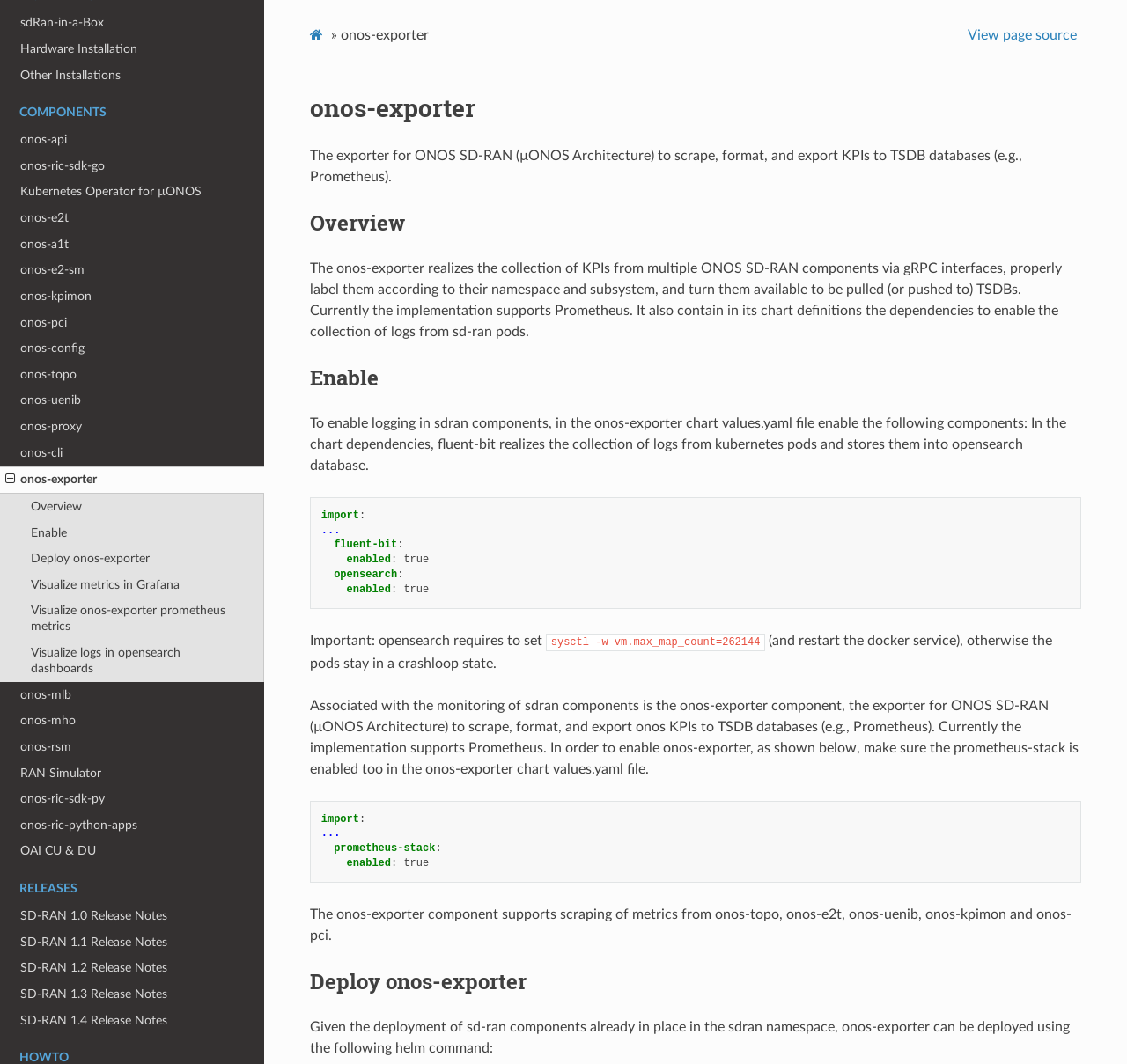Respond to the question with just a single word or phrase: 
What is the relationship between onos-exporter and prometheus-stack?

onos-exporter depends on prometheus-stack